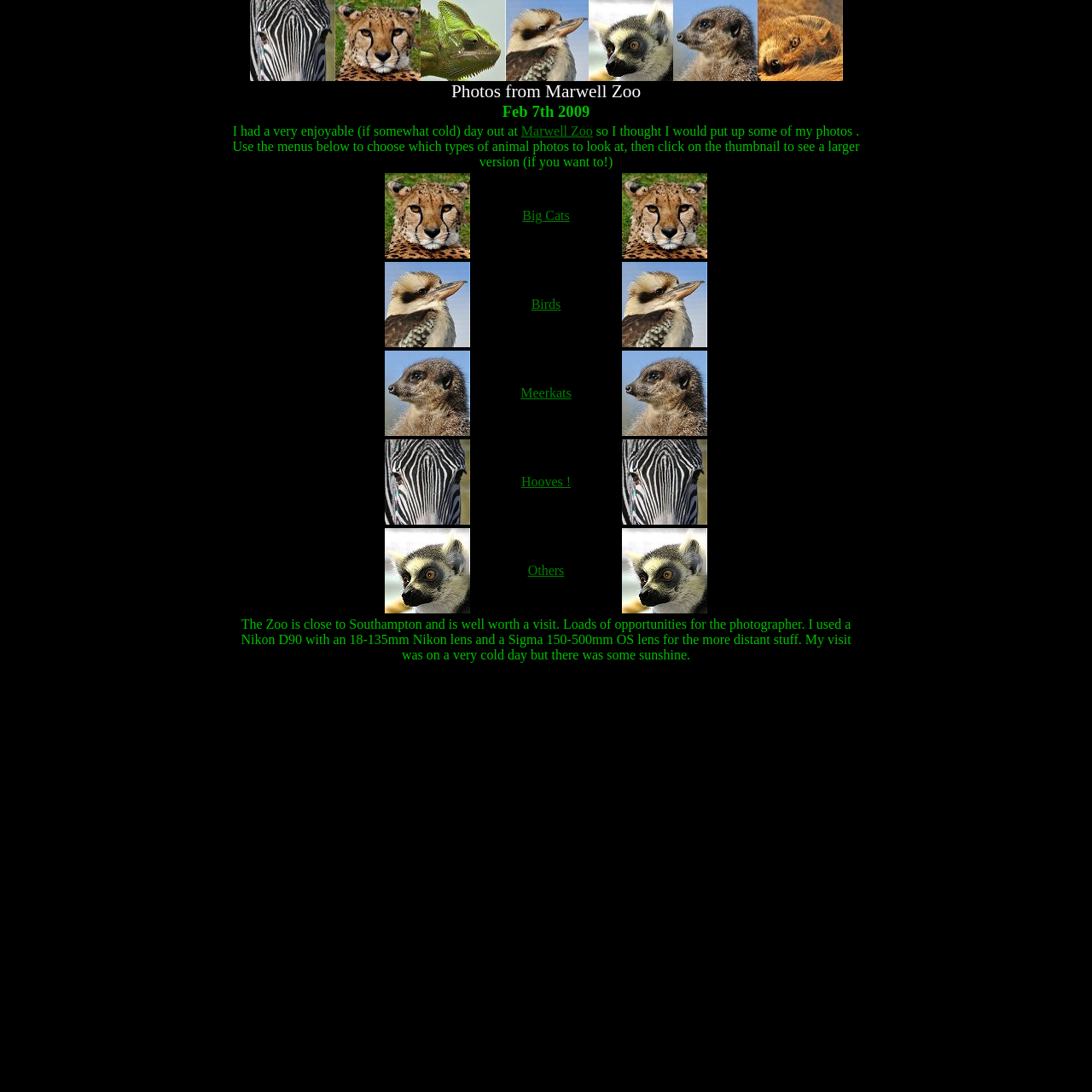Determine the bounding box coordinates for the HTML element described here: "Big Cats".

[0.478, 0.191, 0.522, 0.204]